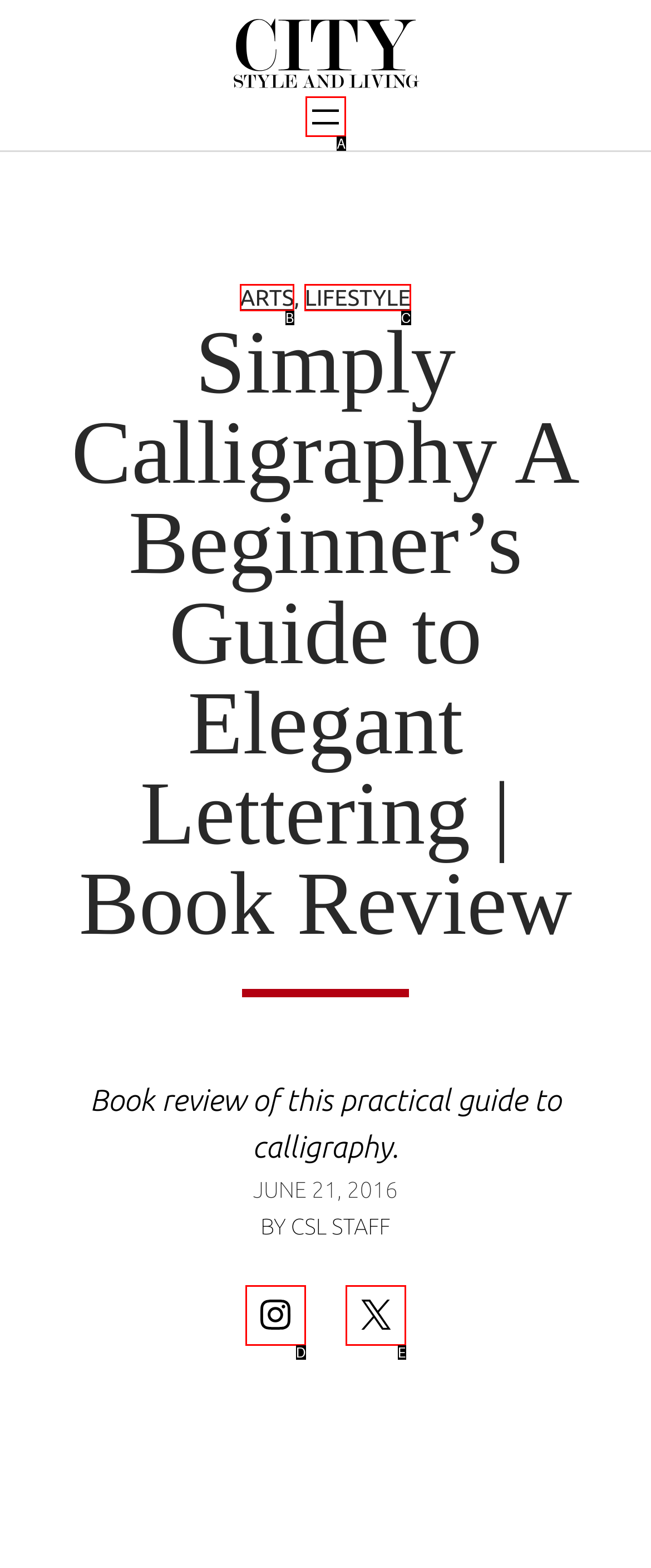Using the description: aria-label="Open menu", find the corresponding HTML element. Provide the letter of the matching option directly.

A